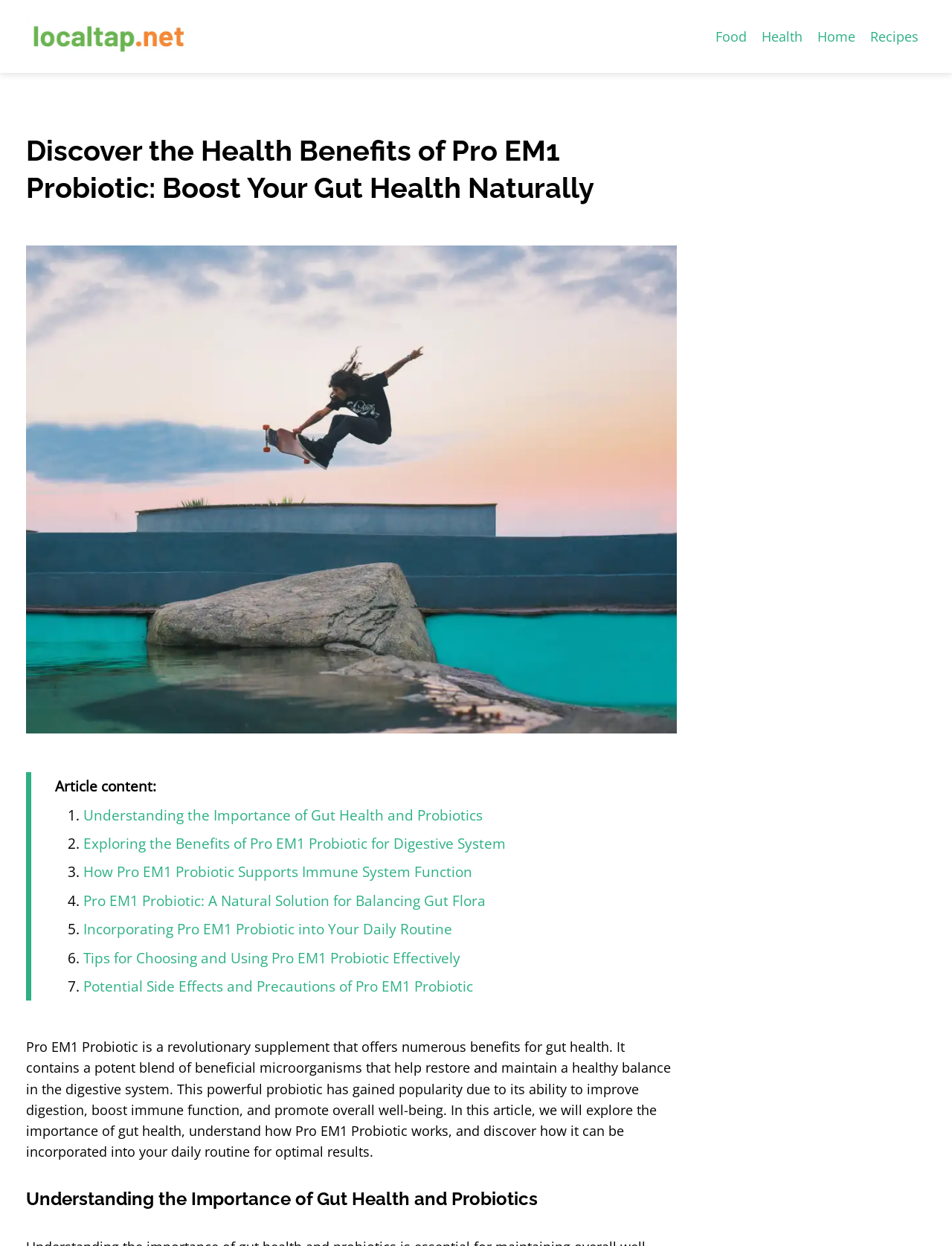Generate a thorough caption that explains the contents of the webpage.

The webpage is about the benefits of Pro EM1 Probiotic for gut health. At the top left corner, there is a link to "localtap.net" accompanied by a small image. On the top right corner, there are four links: "Food", "Health", "Home", and "Recipes", arranged horizontally.

Below the top navigation links, there is a large heading that reads "Discover the Health Benefits of Pro EM1 Probiotic: Boost Your Gut Health Naturally". Next to the heading, there is a large image of Pro Em1 Probiotic. 

The main content of the webpage is divided into an article and a list of links. The article starts with a brief introduction to Pro EM1 Probiotic, explaining its benefits for gut health and overall well-being. 

Below the introduction, there is a list of seven links, each with a number marker, that provide more information about Pro EM1 Probiotic. The links are arranged vertically and cover topics such as the importance of gut health, the benefits of Pro EM1 Probiotic for digestive health, how it supports immune system function, and how to incorporate it into daily routine.

Each link is accompanied by a brief description, and the list takes up most of the webpage's content area. At the bottom of the webpage, there is another heading that reads "Understanding the Importance of Gut Health and Probiotics", which appears to be a subheading for the article.